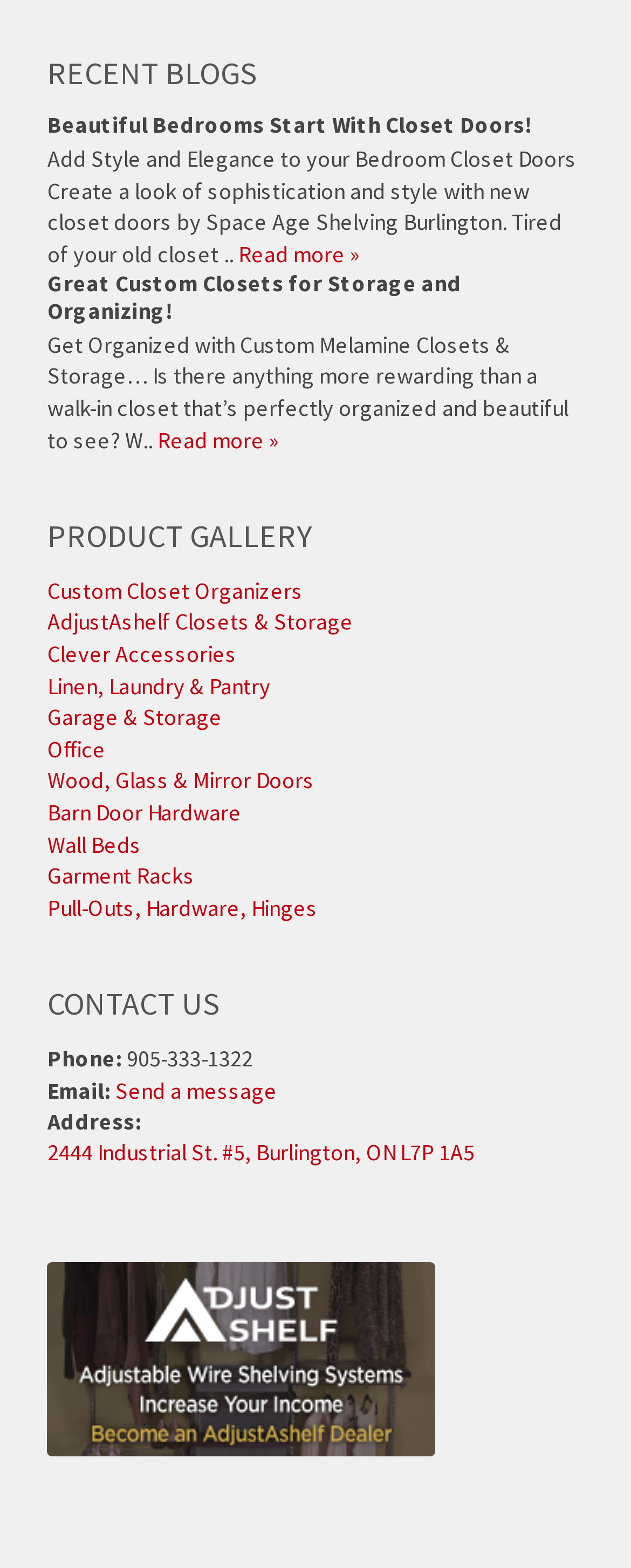Bounding box coordinates are to be given in the format (top-left x, top-left y, bottom-right x, bottom-right y). All values must be floating point numbers between 0 and 1. Provide the bounding box coordinate for the UI element described as: Office

[0.075, 0.468, 0.167, 0.487]